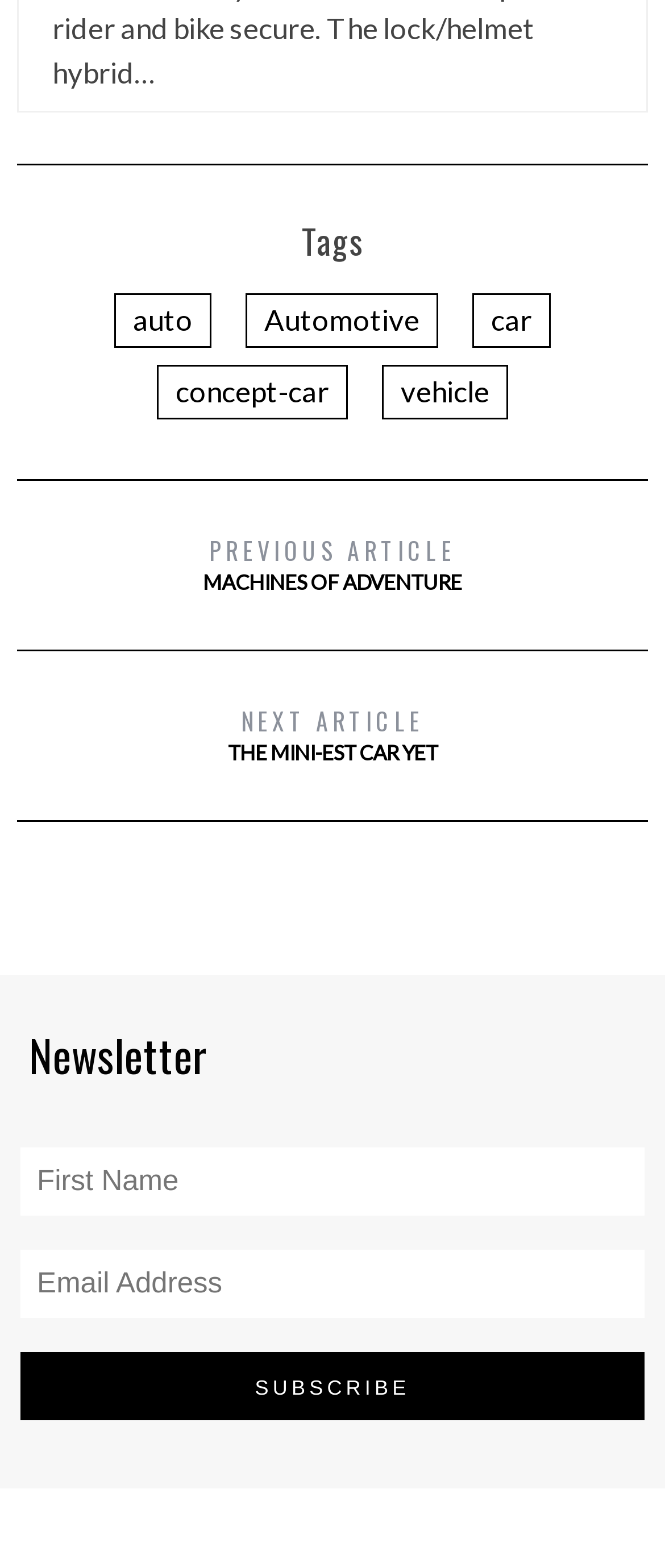Answer the question briefly using a single word or phrase: 
What is the function of the link 'PREVIOUS ARTICLE MACHINES OF ADVENTURE'?

To navigate to previous article